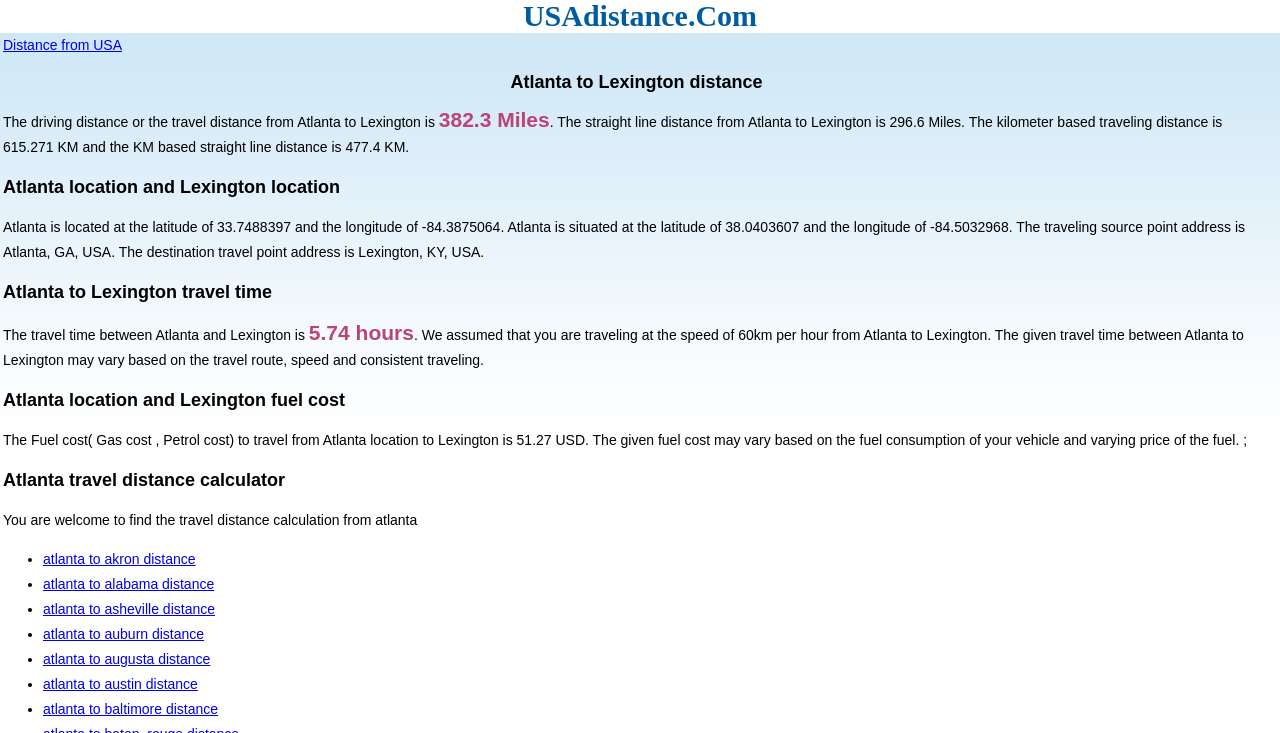Please identify the coordinates of the bounding box that should be clicked to fulfill this instruction: "Click on Distance from USA".

[0.002, 0.05, 0.095, 0.072]